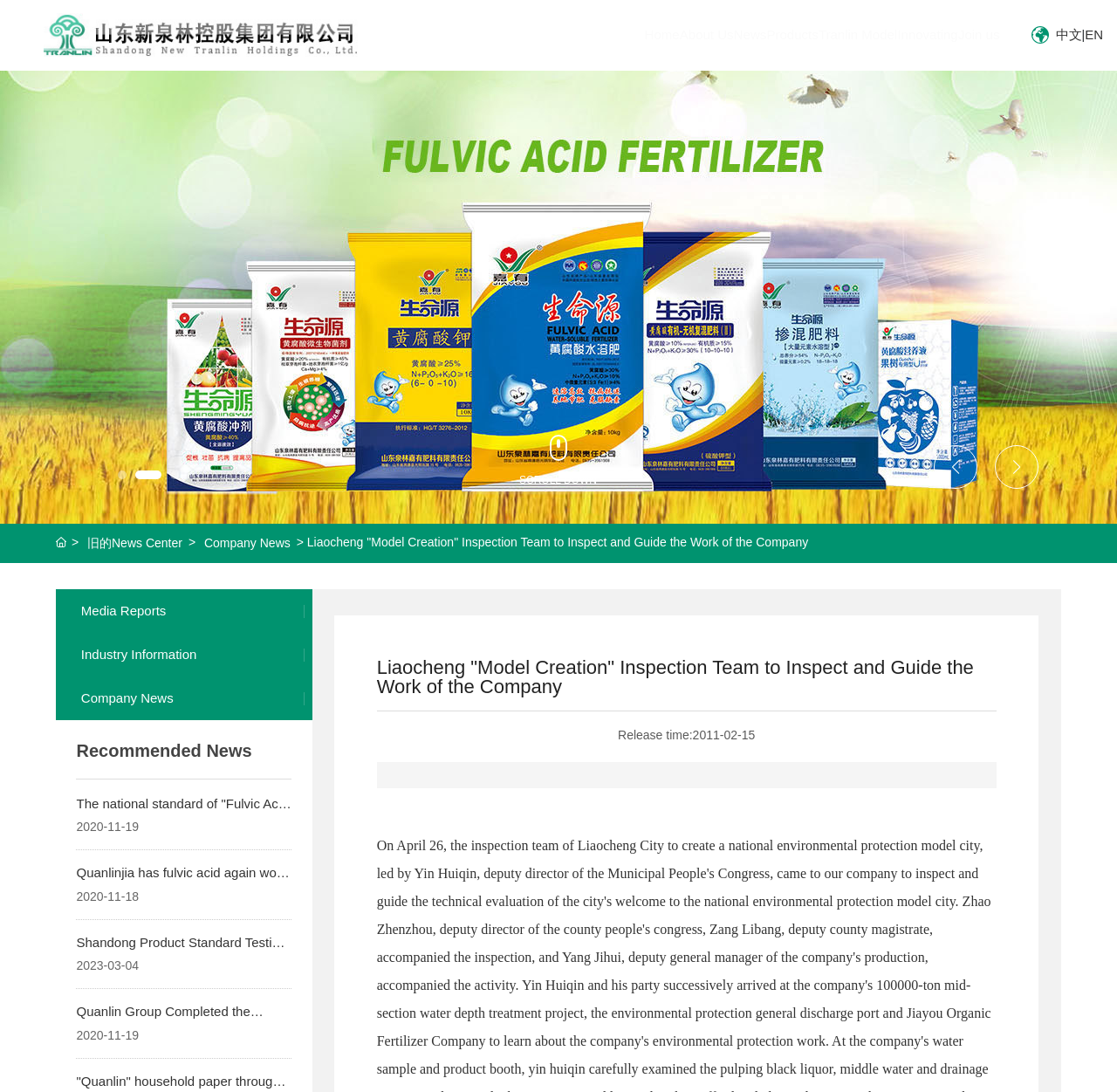Please determine the bounding box coordinates for the element that should be clicked to follow these instructions: "Click the 'Home' link".

[0.487, 0.0, 0.53, 0.064]